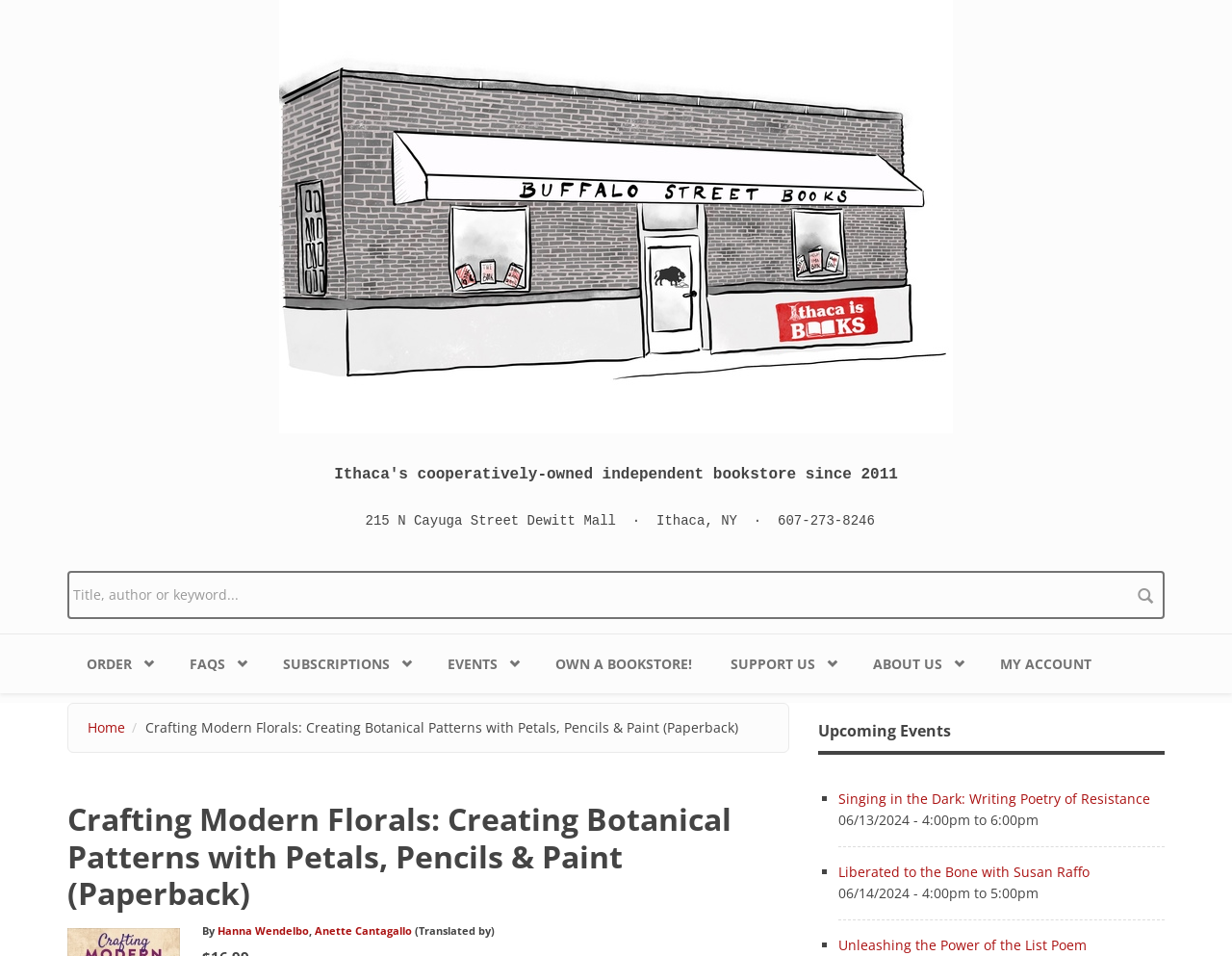Please find the bounding box coordinates of the element's region to be clicked to carry out this instruction: "Learn about Personal Injury".

None